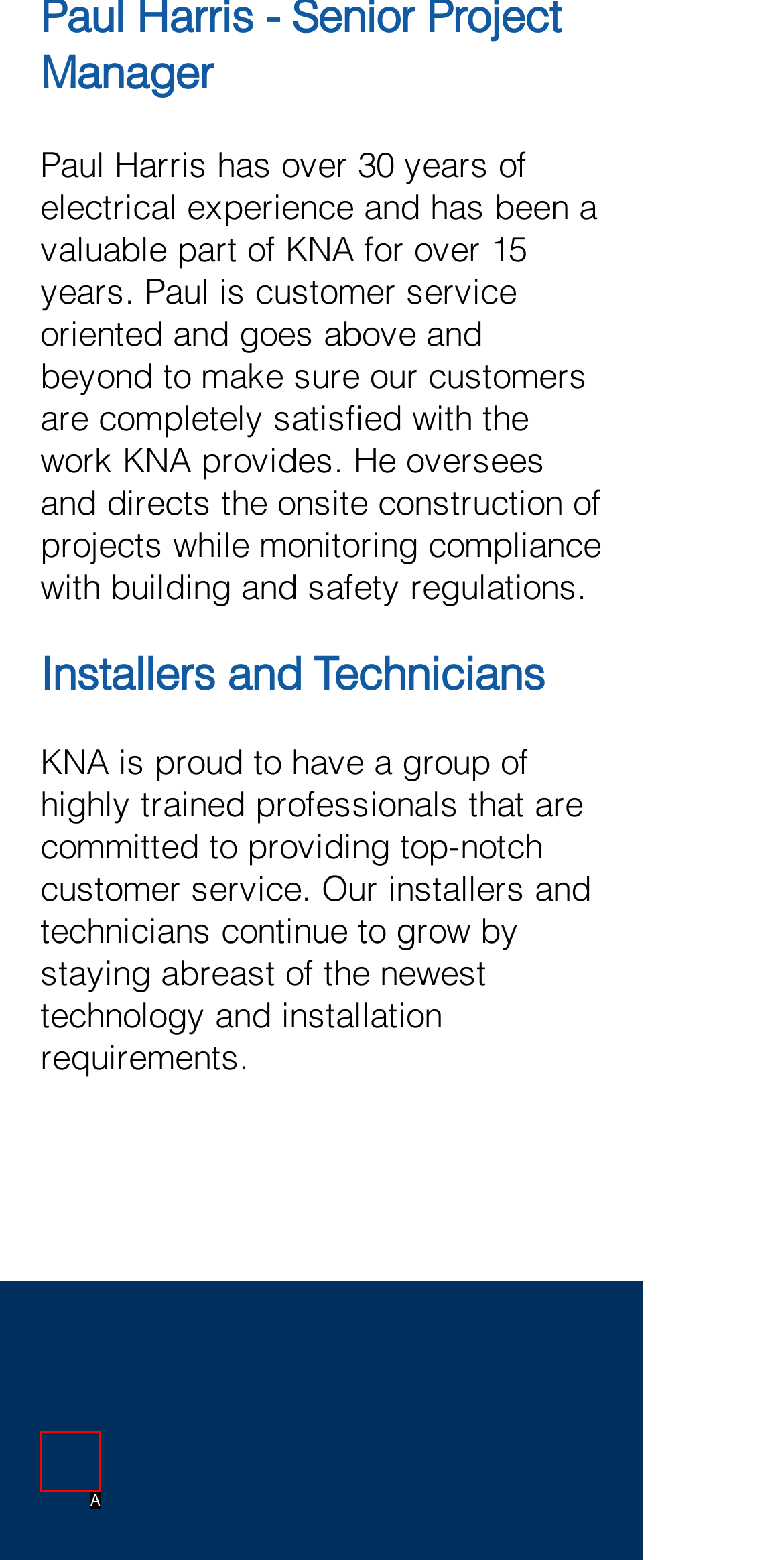Based on the description aria-label="KNA LinkedIn", identify the most suitable HTML element from the options. Provide your answer as the corresponding letter.

A